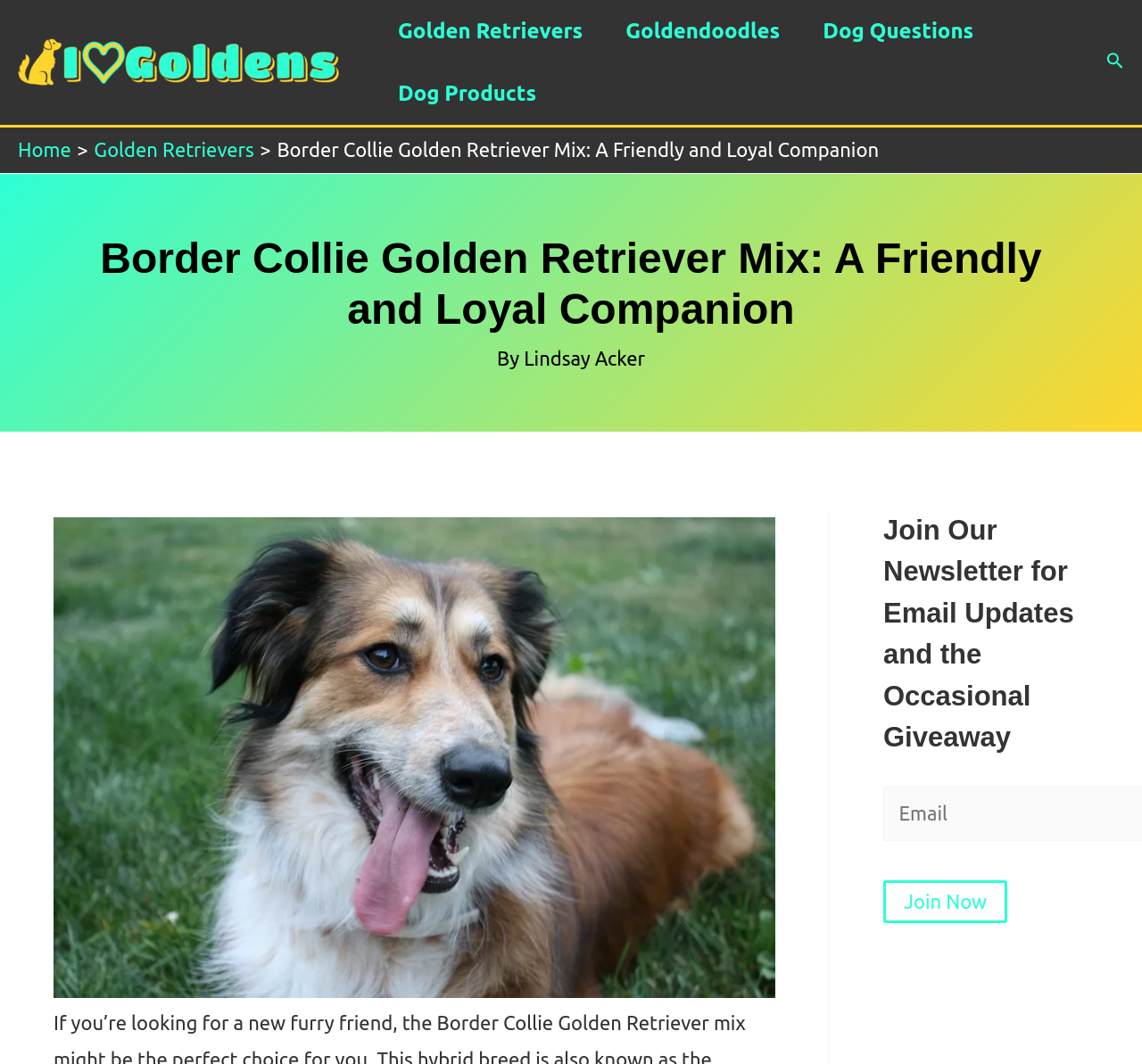Identify the bounding box coordinates of the clickable section necessary to follow the following instruction: "Learn about the author Lindsay Acker". The coordinates should be presented as four float numbers from 0 to 1, i.e., [left, top, right, bottom].

[0.459, 0.326, 0.565, 0.347]